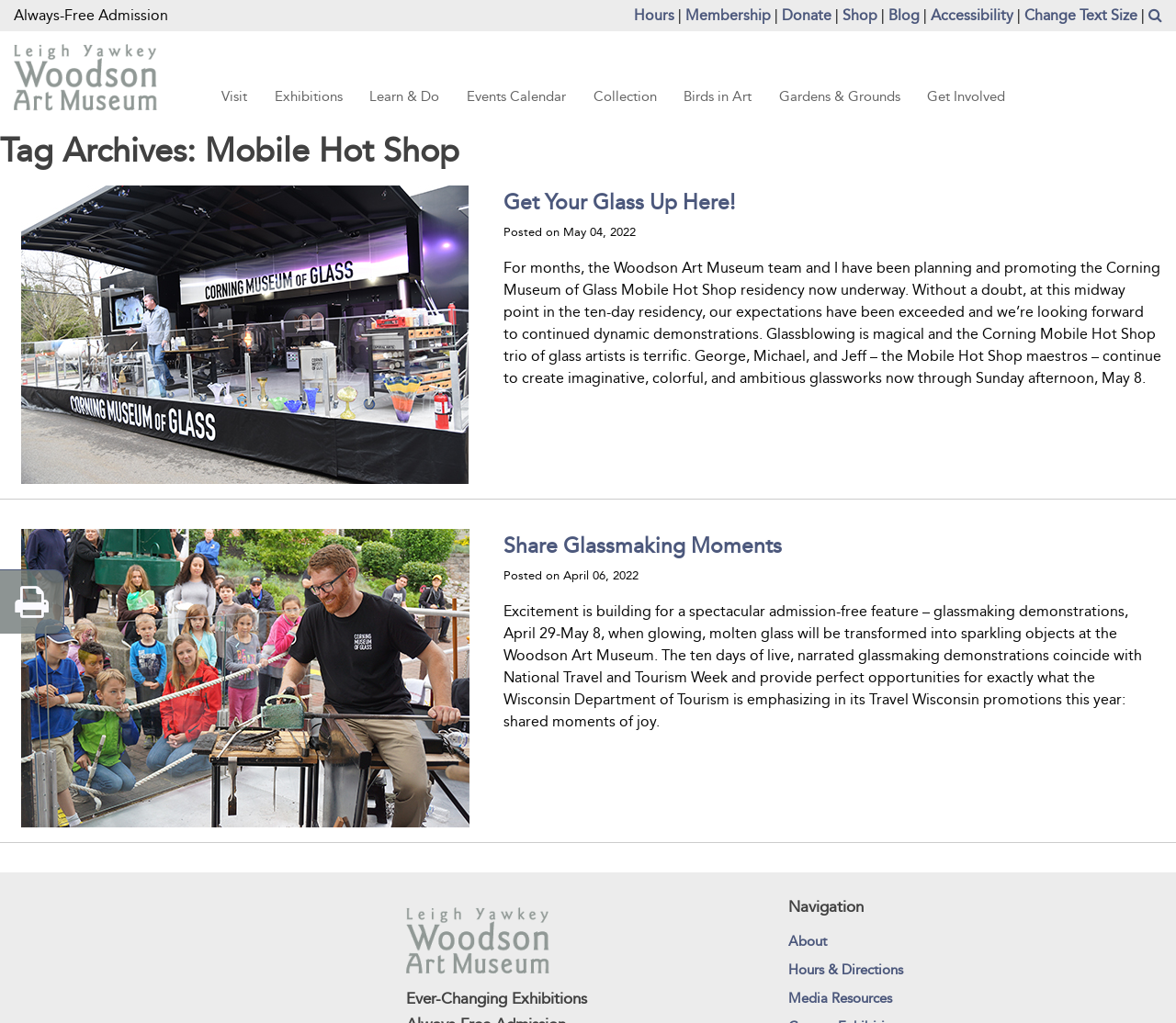Provide the bounding box coordinates for the specified HTML element described in this description: "audio tours". The coordinates should be four float numbers ranging from 0 to 1, in the format [left, top, right, bottom].

[0.076, 0.941, 0.134, 0.957]